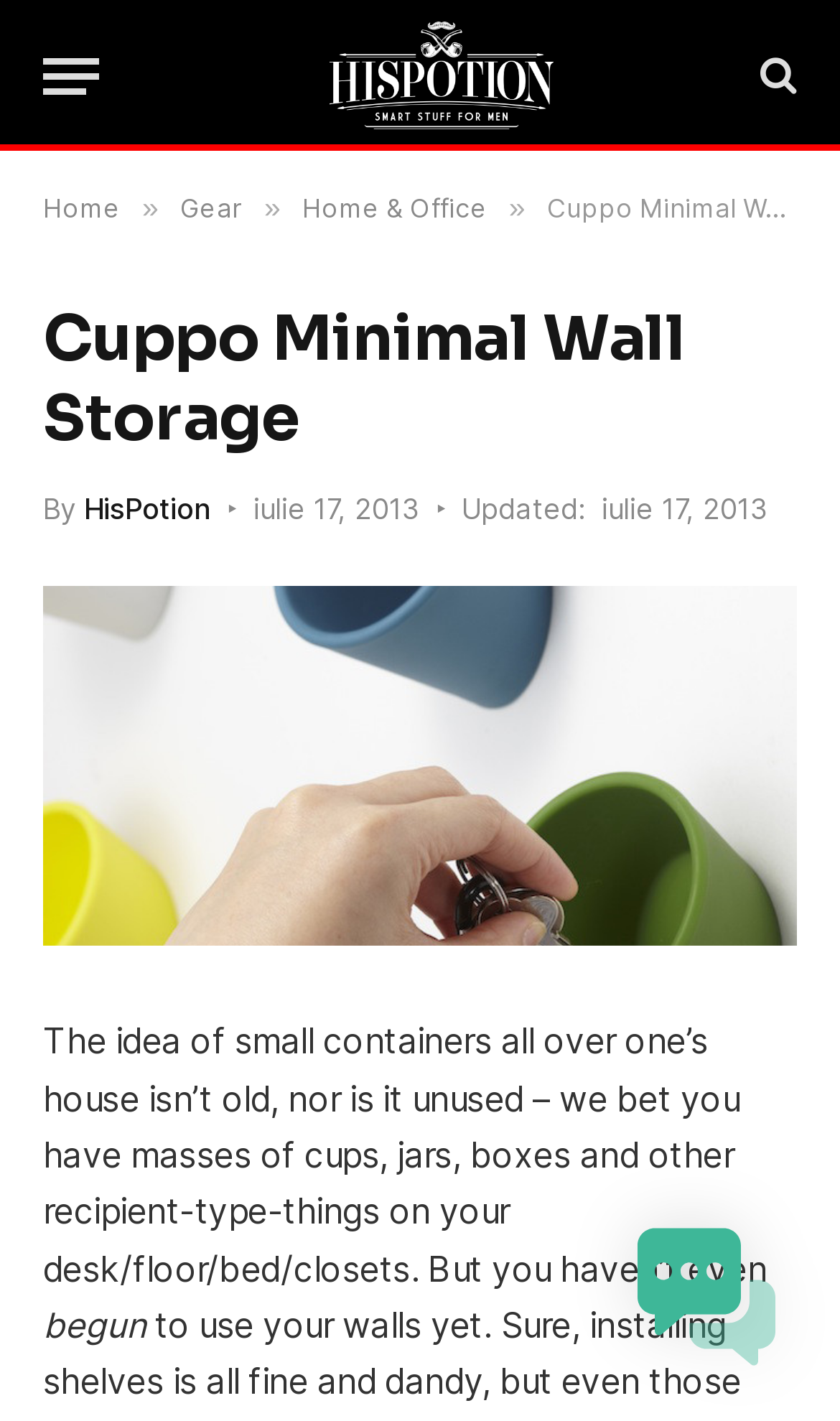Answer this question in one word or a short phrase: What is the date of the update?

iulie 17, 2013